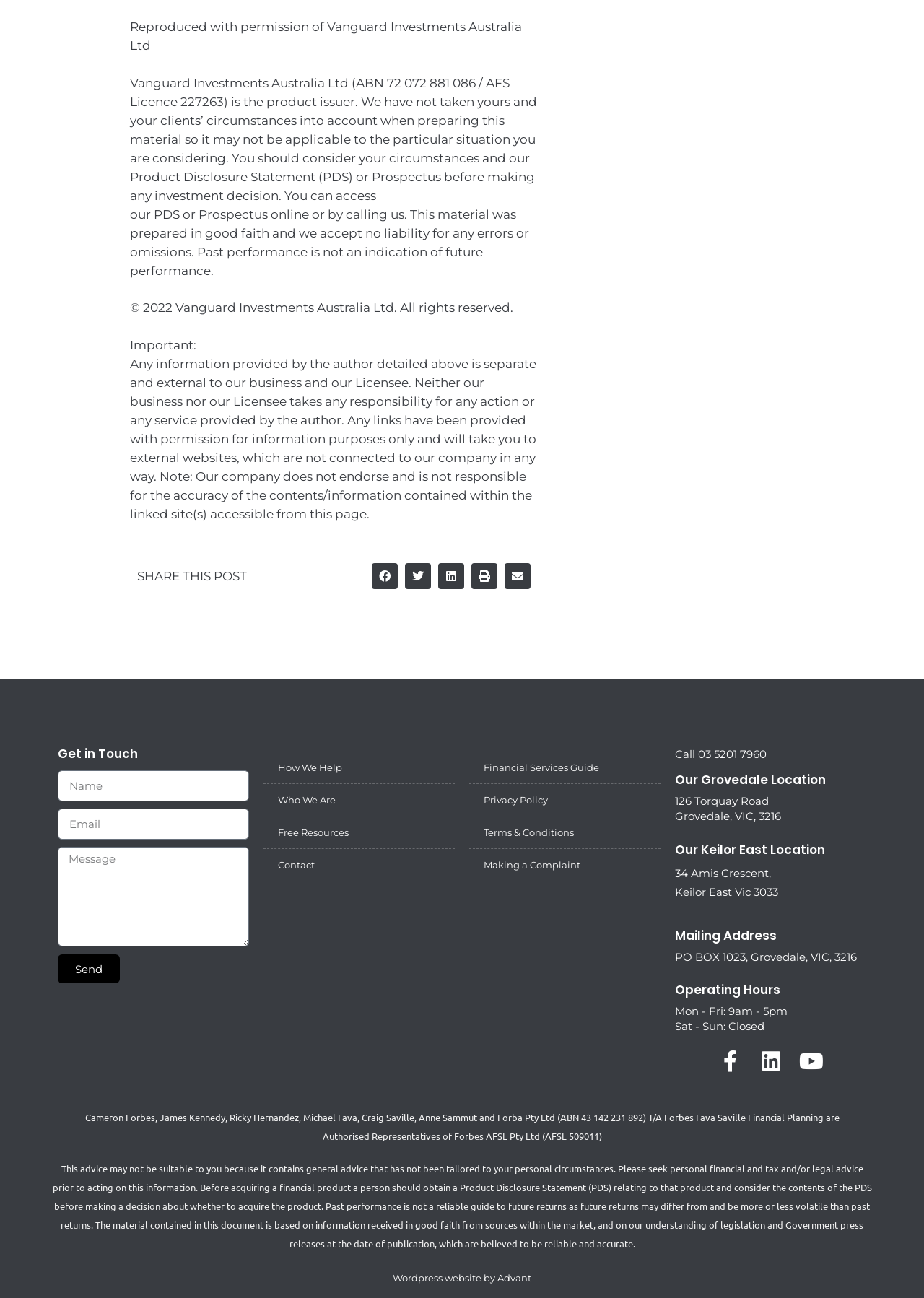Using the format (top-left x, top-left y, bottom-right x, bottom-right y), and given the element description, identify the bounding box coordinates within the screenshot: aria-label="Share on linkedin"

[0.474, 0.434, 0.502, 0.454]